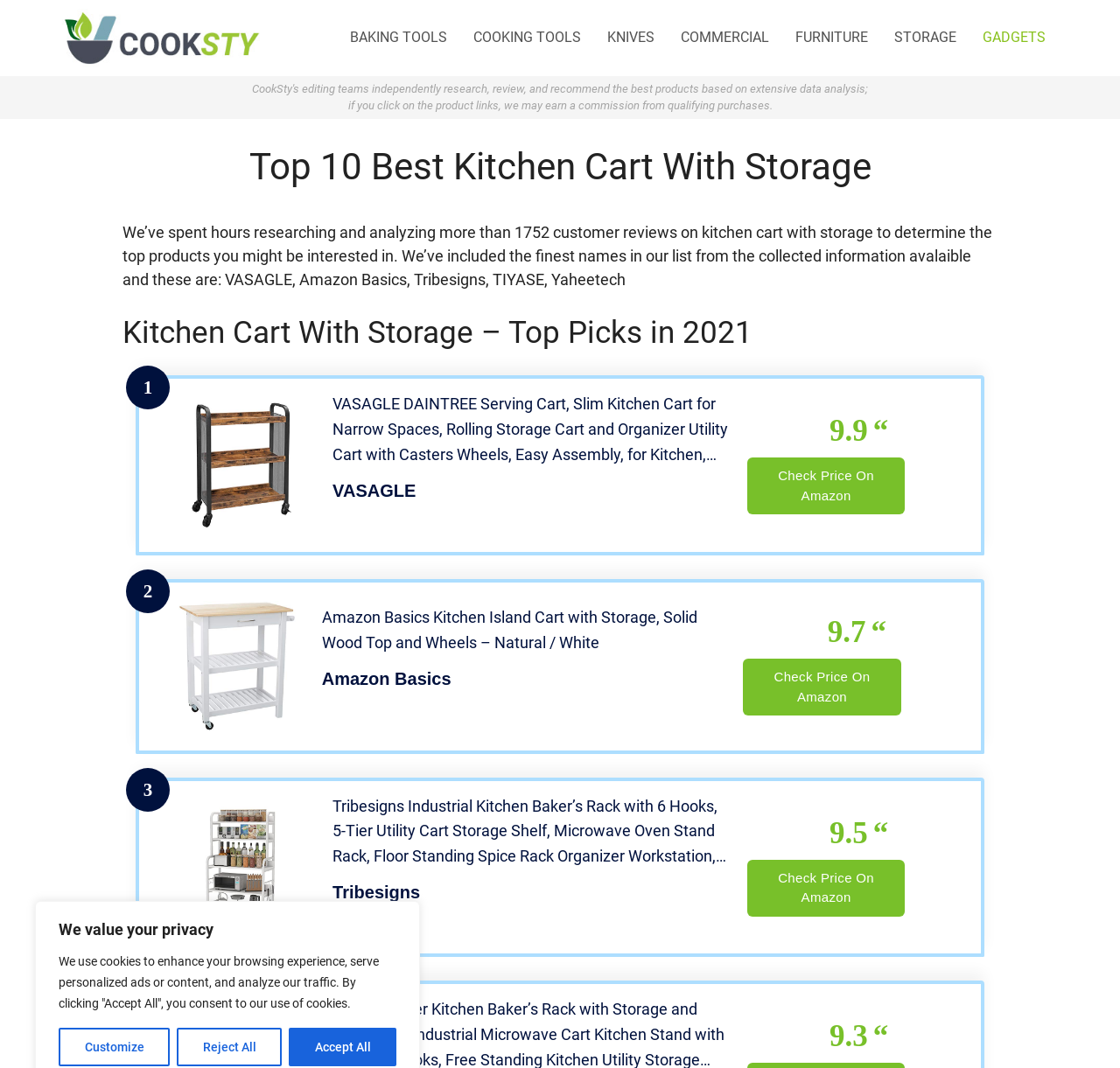Please answer the following question using a single word or phrase: What is the purpose of the website?

To recommend kitchen cart with storage products